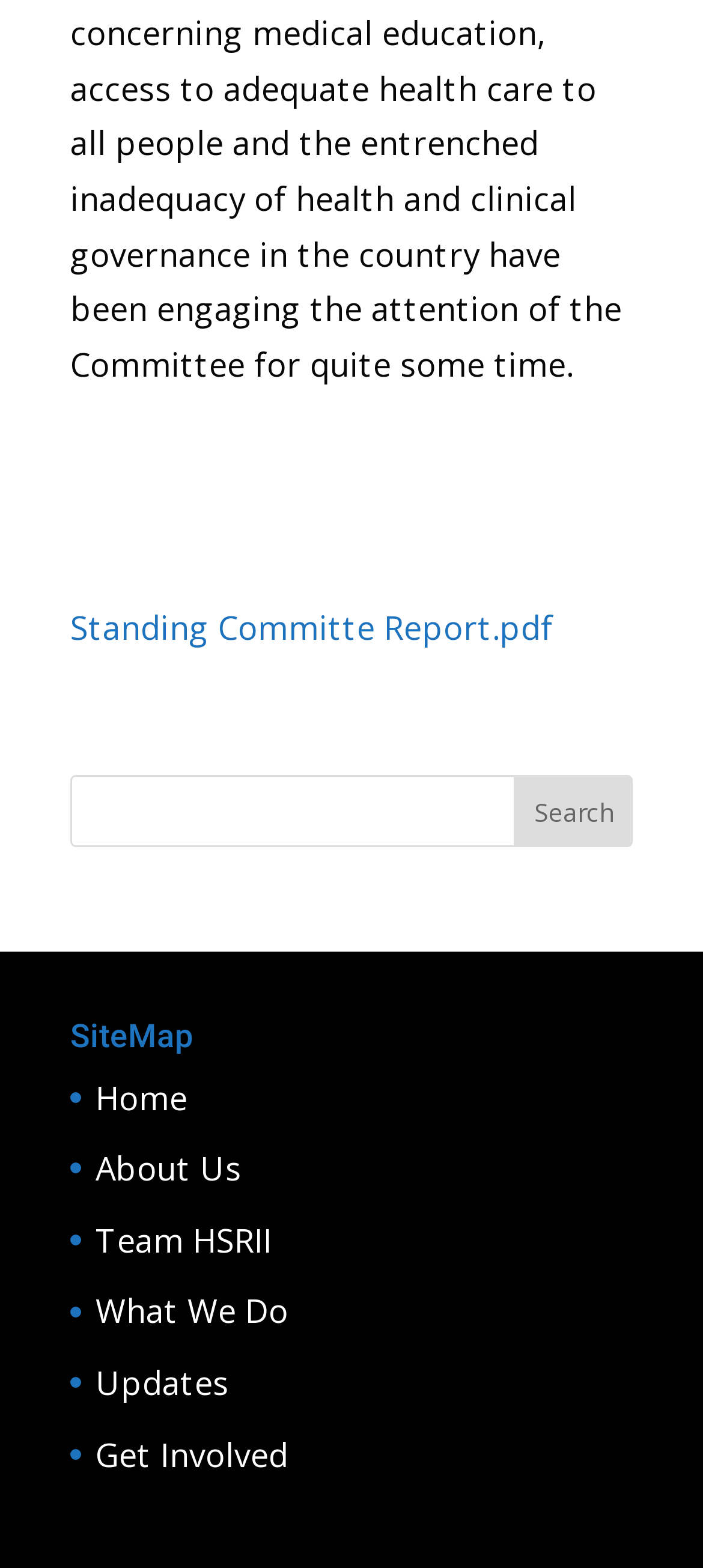Please identify the bounding box coordinates of the element's region that needs to be clicked to fulfill the following instruction: "View Updates". The bounding box coordinates should consist of four float numbers between 0 and 1, i.e., [left, top, right, bottom].

[0.136, 0.868, 0.326, 0.895]